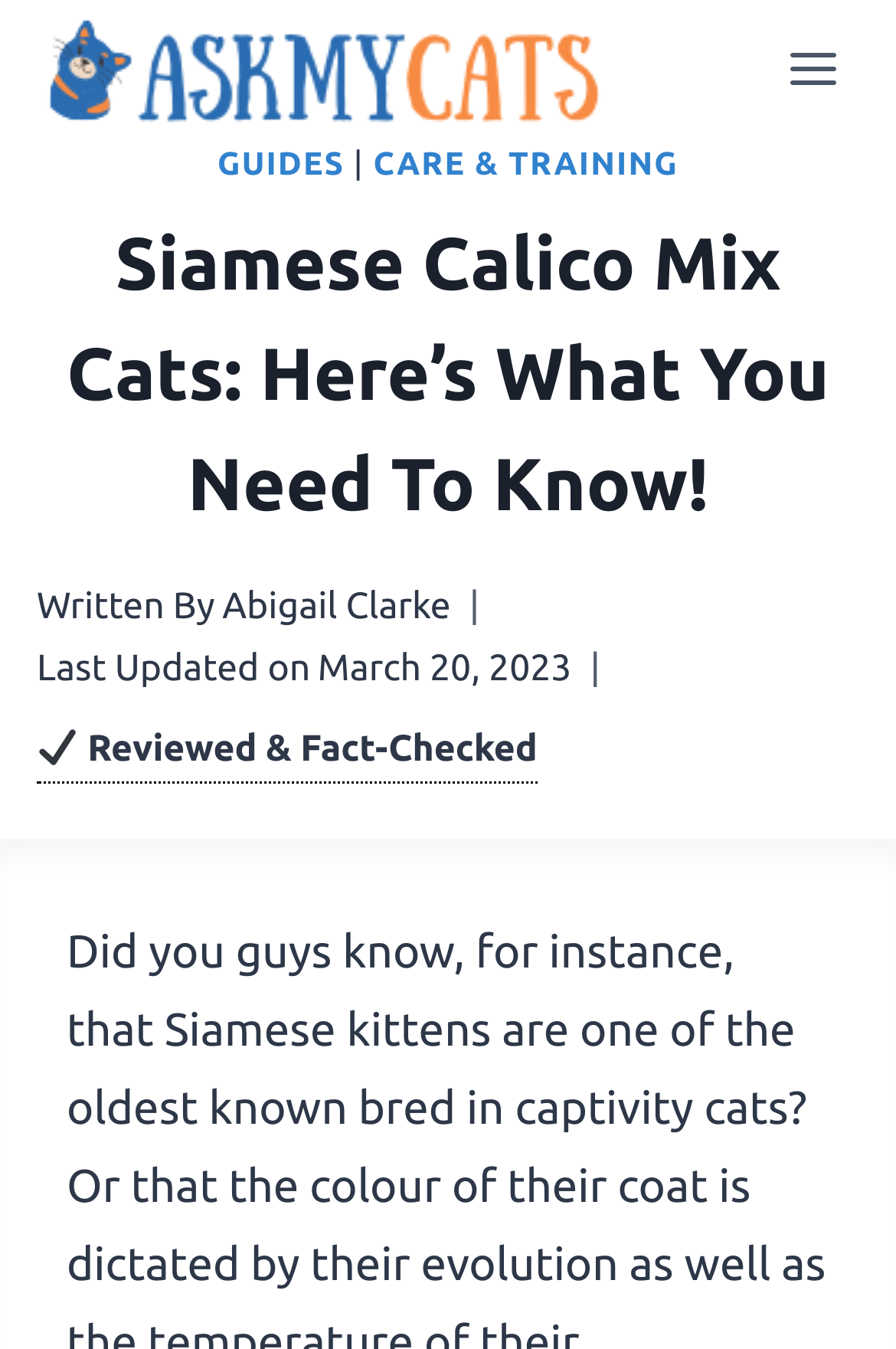What is the name of the author of this article?
Look at the image and respond to the question as thoroughly as possible.

I found the author's name by looking at the text element that says 'Written By' and then finding the adjacent text element that says 'Abigail Clarke'.